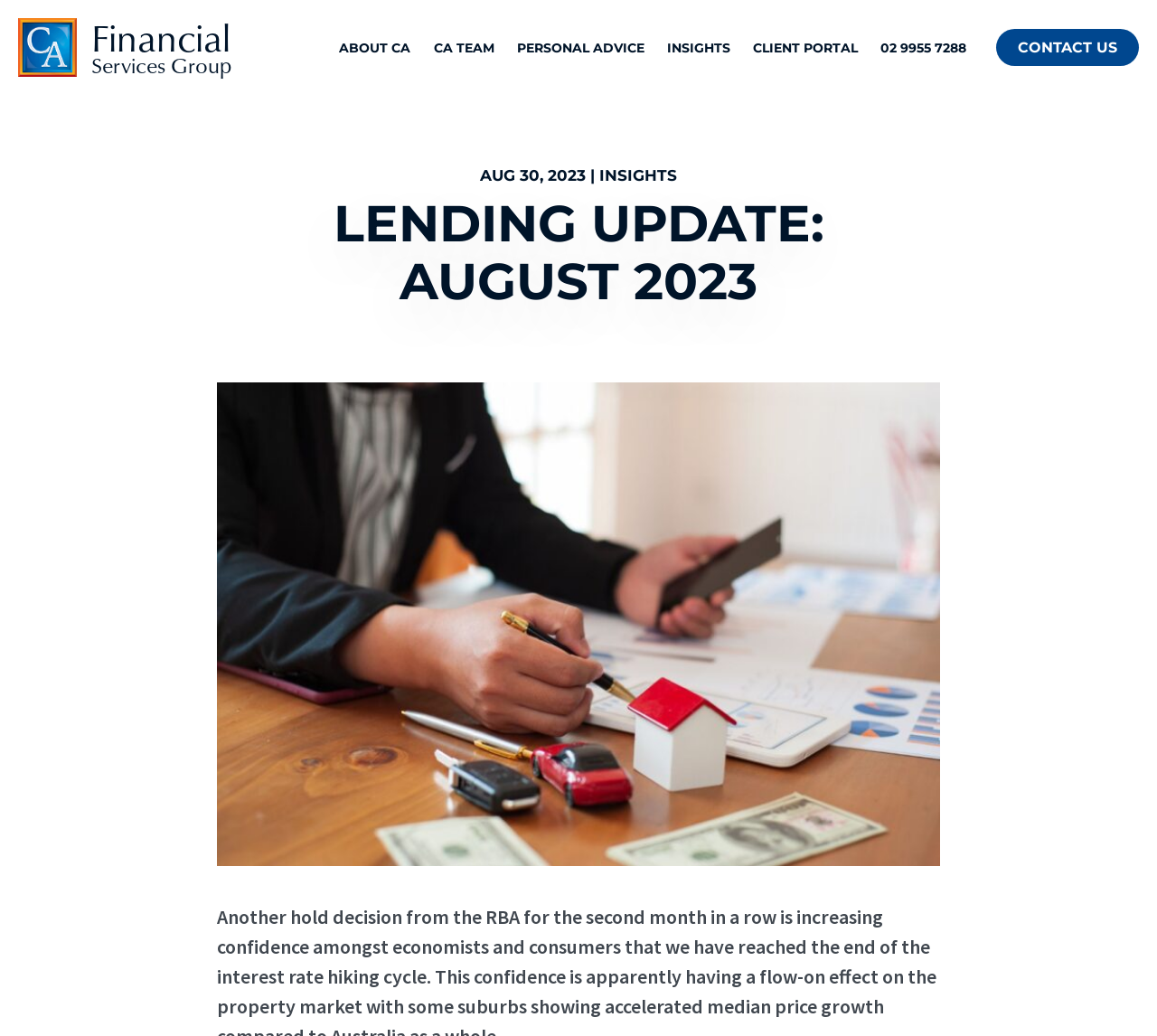Determine the bounding box for the UI element that matches this description: "02 9955 7288".

[0.755, 0.031, 0.841, 0.061]